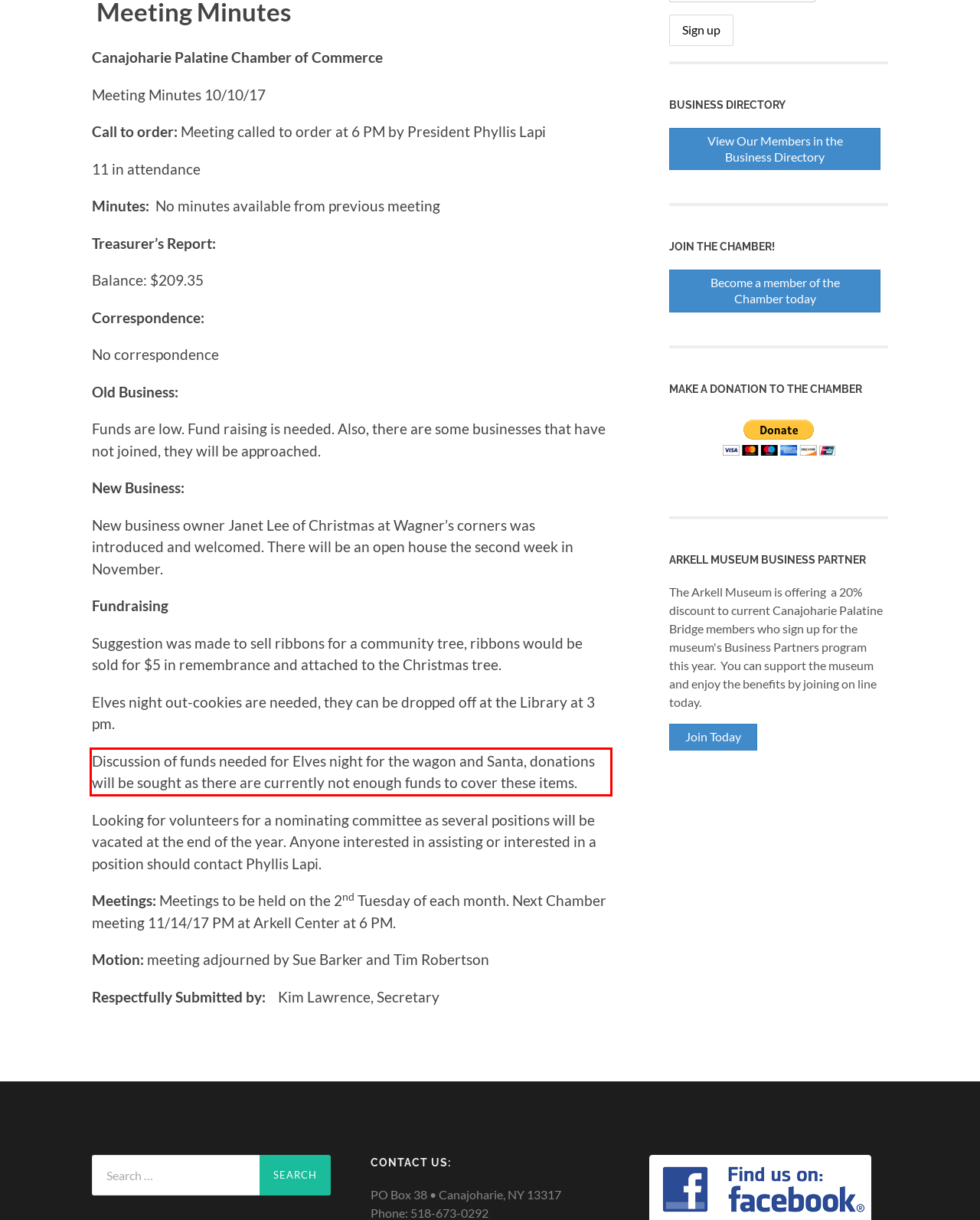Your task is to recognize and extract the text content from the UI element enclosed in the red bounding box on the webpage screenshot.

Discussion of funds needed for Elves night for the wagon and Santa, donations will be sought as there are currently not enough funds to cover these items.